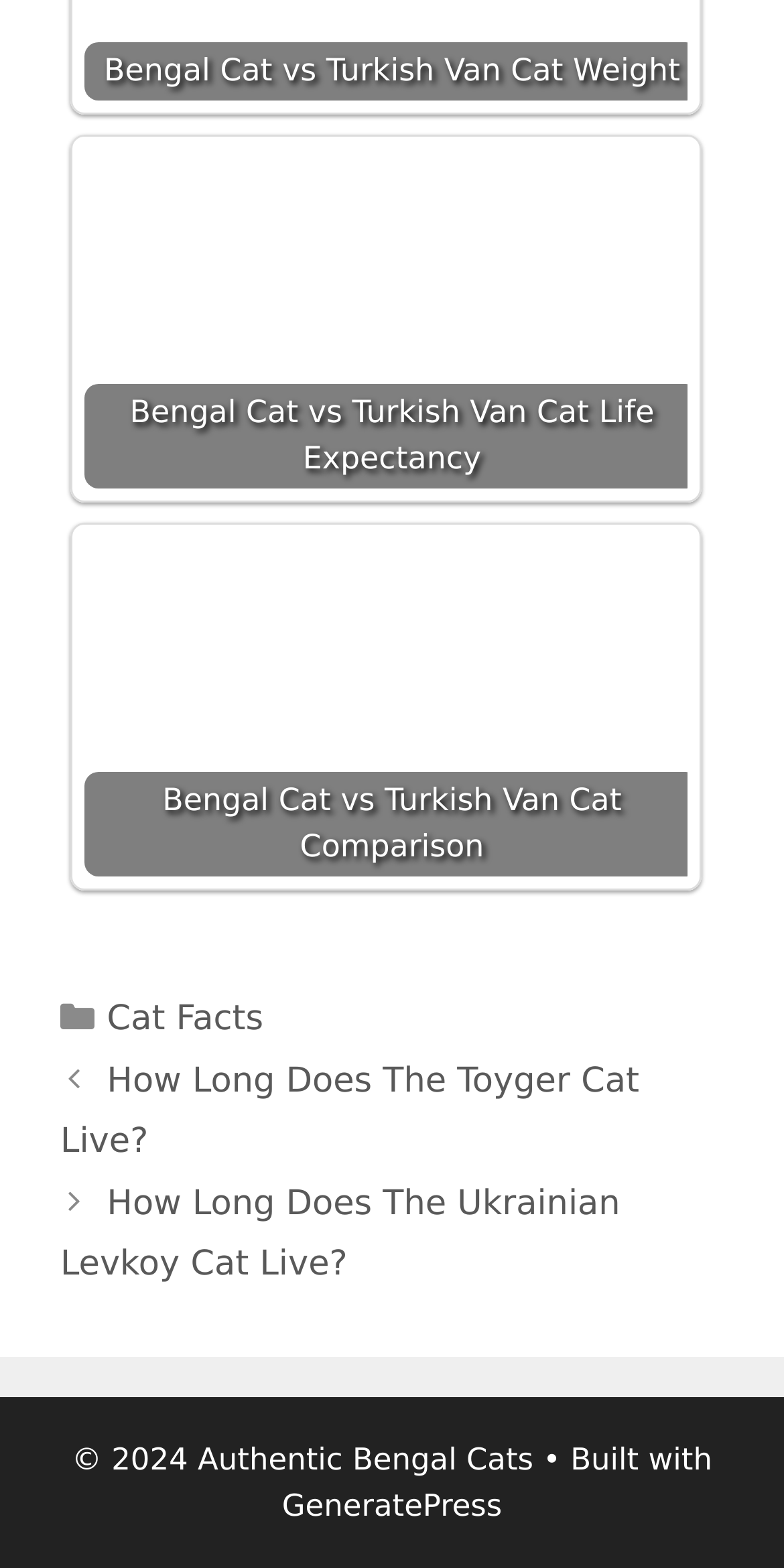How many images are on the webpage?
Look at the image and answer the question with a single word or phrase.

2